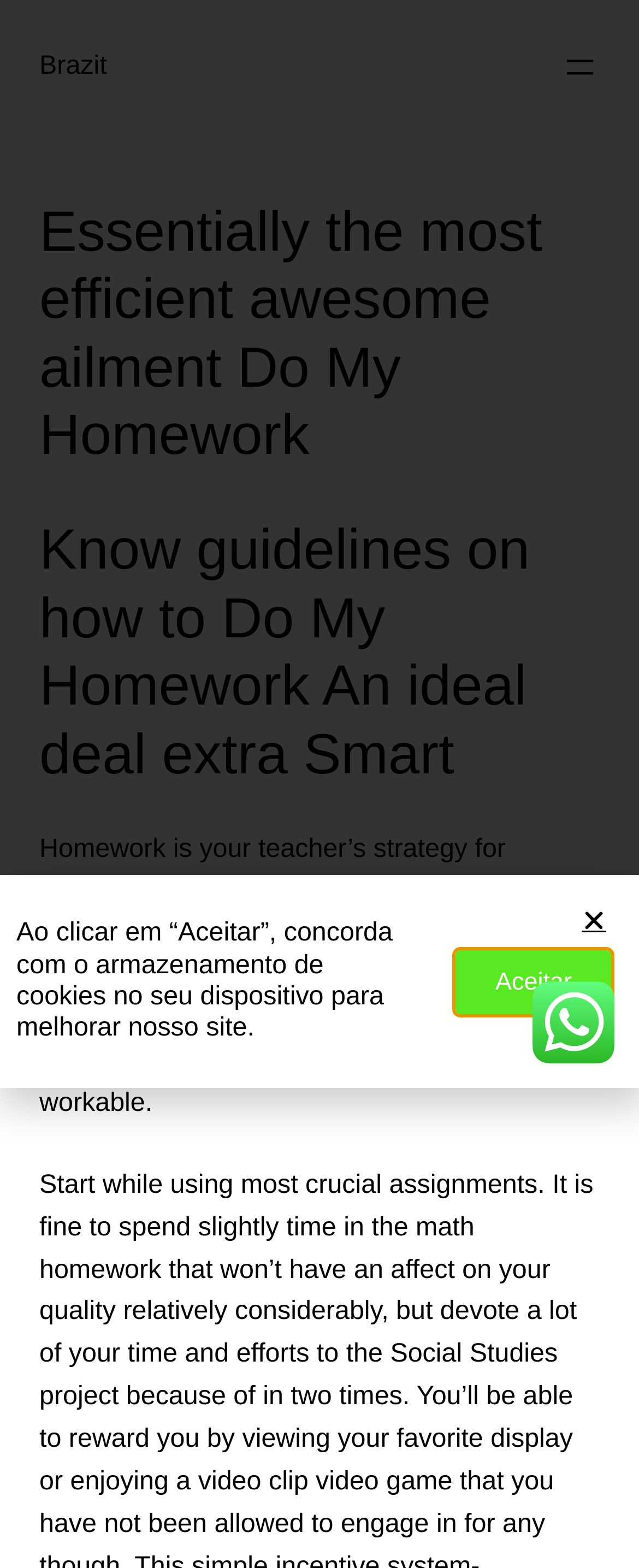Analyze the image and give a detailed response to the question:
What is the topic of the webpage?

The webpage appears to be focused on providing guidance and tips on how to do homework more efficiently, as evident from the headings and StaticText elements on the page.